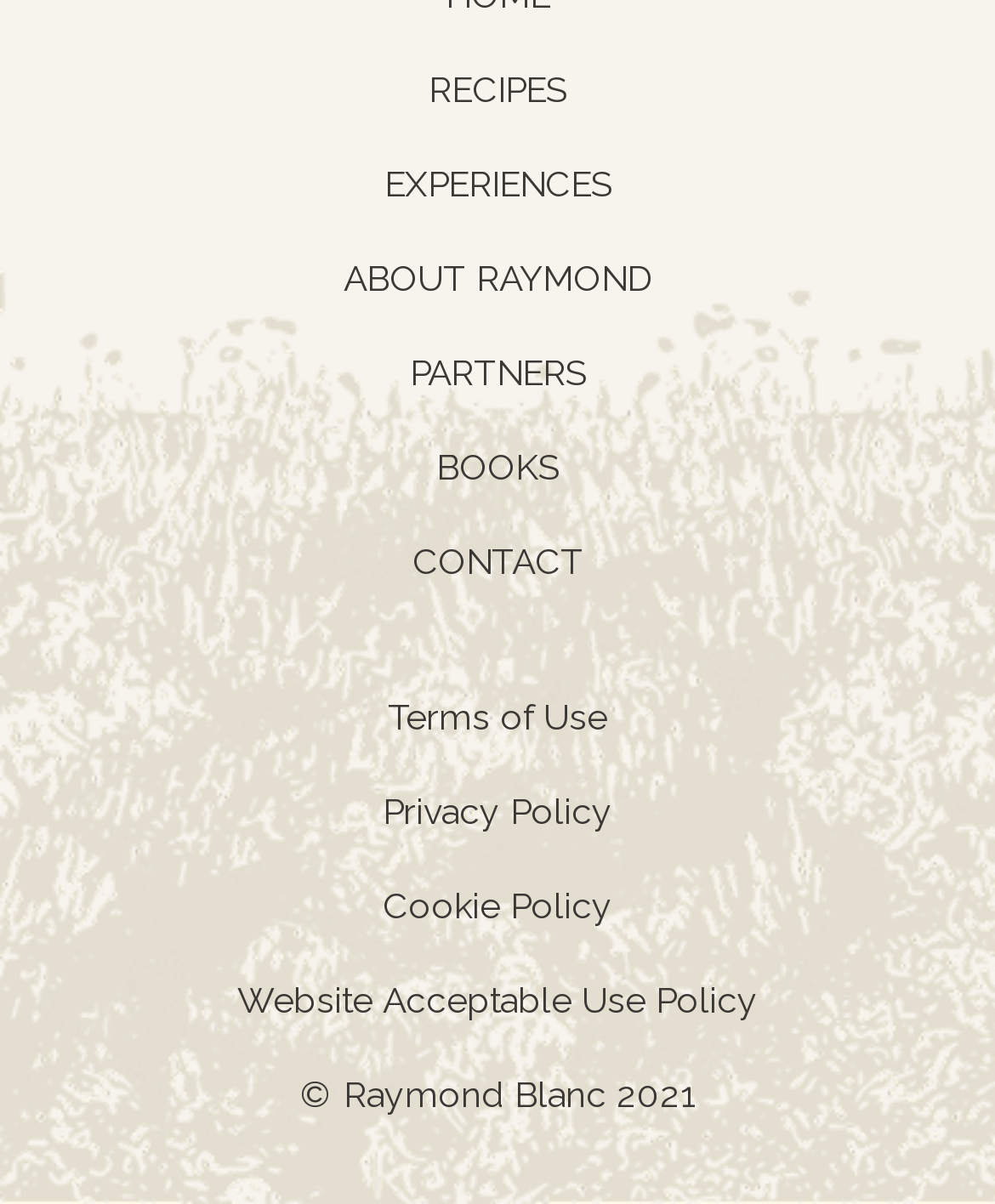What is the name of the person associated with the website?
Examine the image closely and answer the question with as much detail as possible.

At the bottom of the webpage, I found a link with the text '© Raymond Blanc 2021', which suggests that Raymond Blanc is the person associated with the website, possibly the owner or creator.